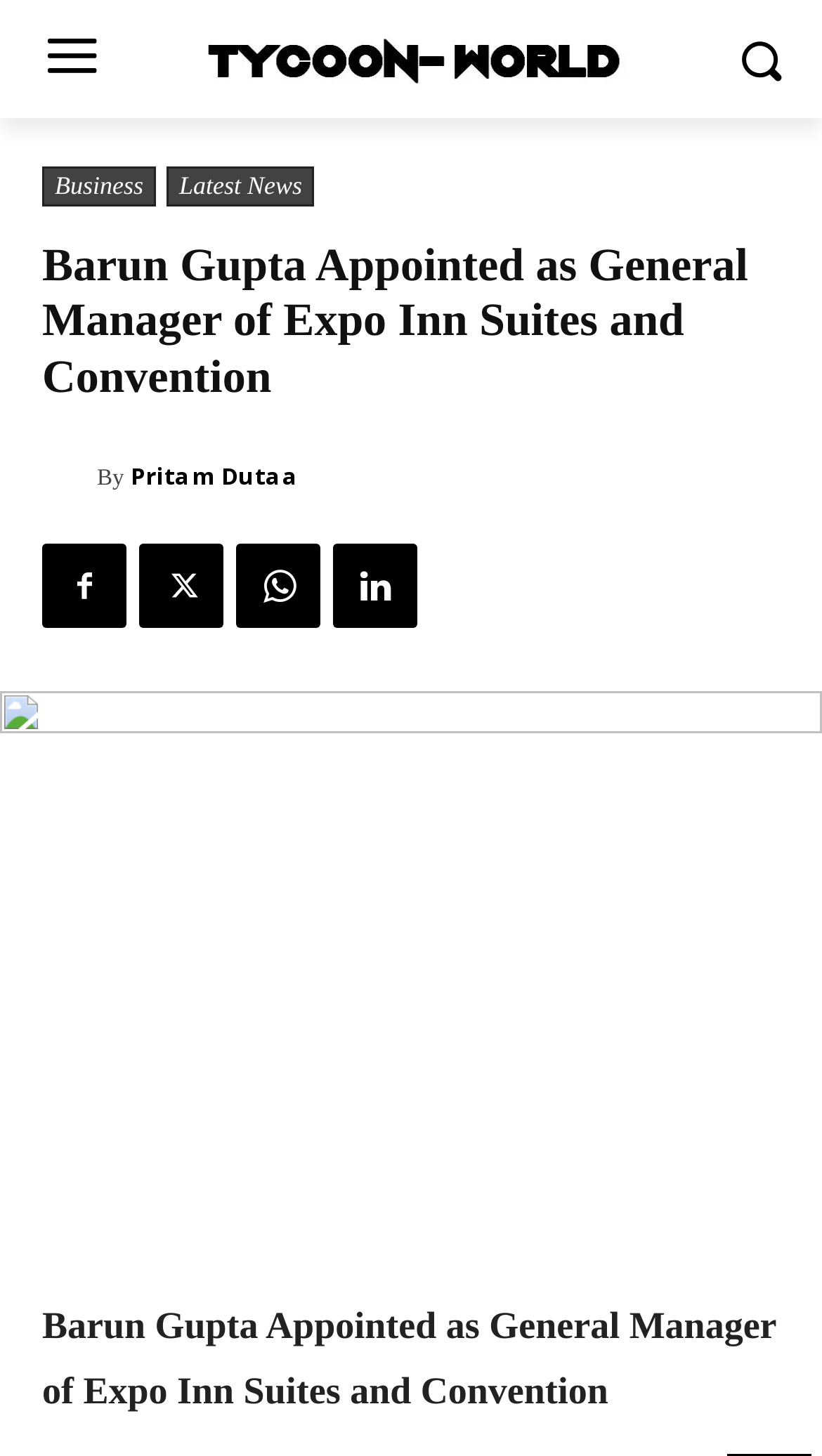Based on the image, give a detailed response to the question: What is the name of the person appointed as General Manager?

The answer can be found in the heading element with the text 'Barun Gupta Appointed as General Manager of Expo Inn Suites and Convention'.